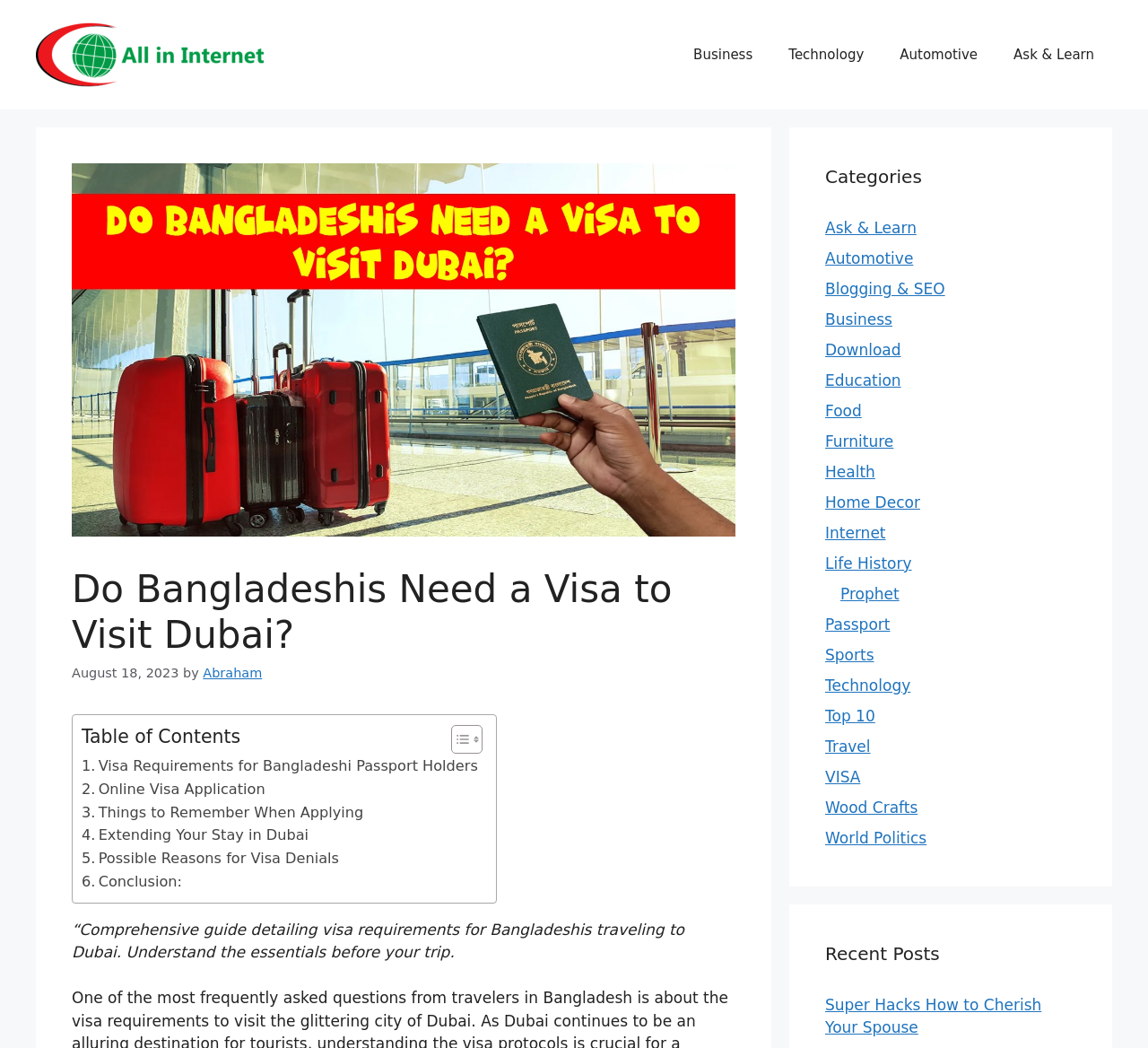What categories are available on this website?
Based on the visual details in the image, please answer the question thoroughly.

The webpage has a section dedicated to categories, which includes links to various topics such as Business, Technology, Automotive, and more. This suggests that the website covers a wide range of topics.